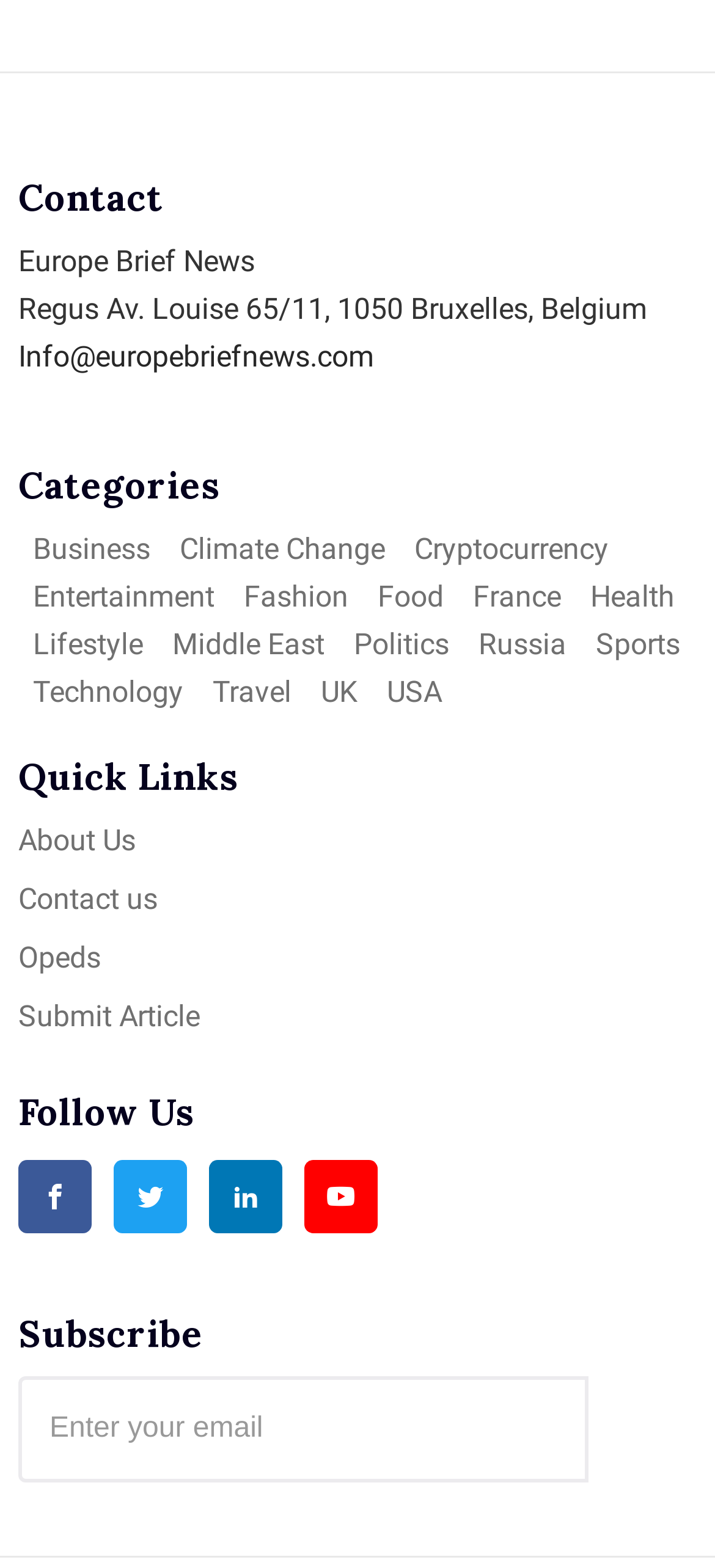What is the address of the contact?
Using the visual information, answer the question in a single word or phrase.

Regus Av. Louise 65/11, 1050 Bruxelles, Belgium